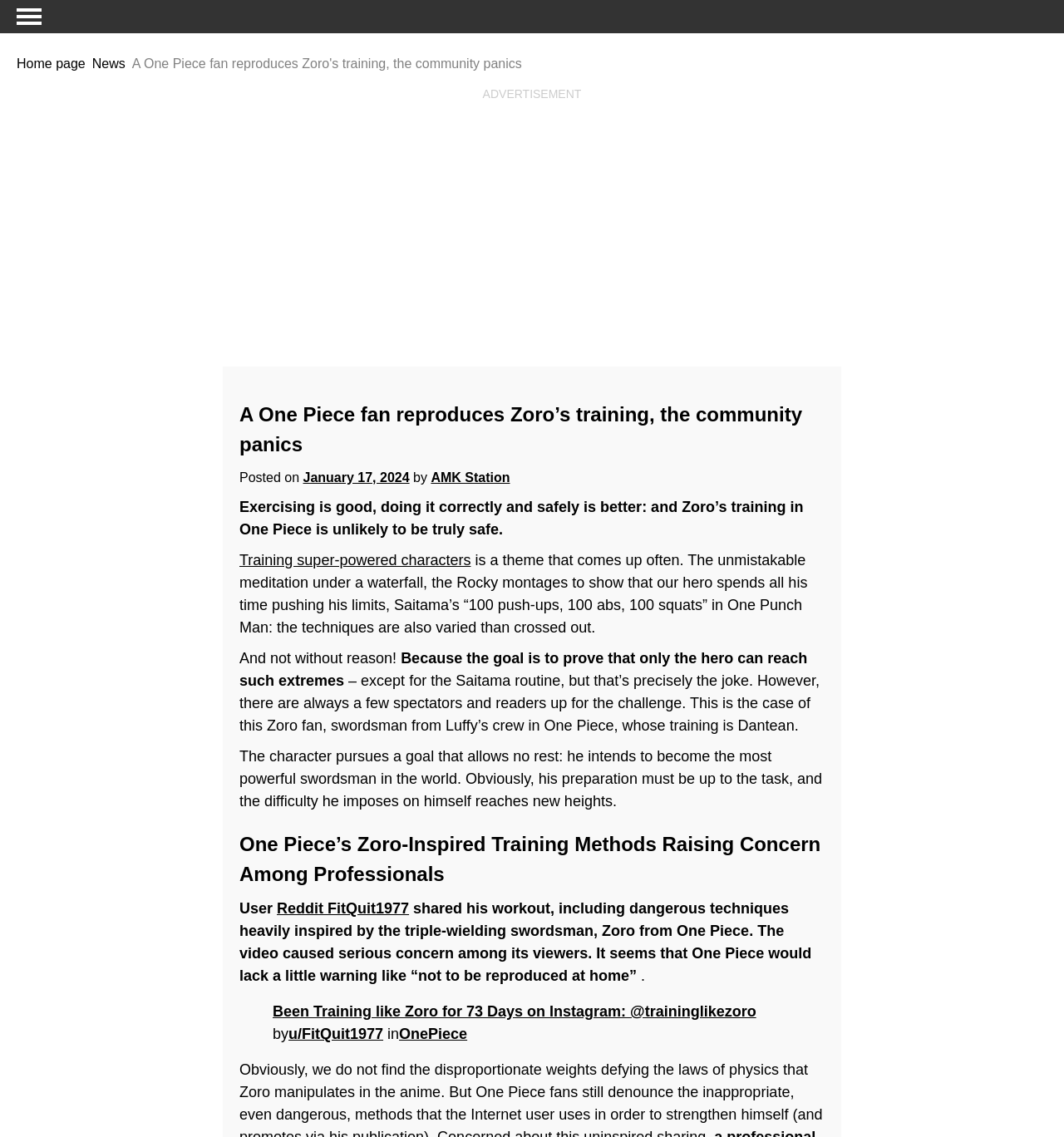Generate a thorough description of the webpage.

This webpage is an article about a One Piece fan who reproduced Zoro's training, causing concern among professionals. At the top of the page, there are three links: "Home page", "News", and the title of the article "A One Piece fan reproduces Zoro's training, the community panics". 

Below the title, there is a large advertisement iframe that spans almost the entire width of the page. 

The main content of the article is divided into several sections. The first section has a heading with the same title as the webpage, followed by a brief introduction that discusses the importance of exercising correctly and safely, with a reference to Zoro's training in One Piece. 

The next section describes the theme of training super-powered characters in various anime and manga series, including One Piece and One Punch Man. 

The article then focuses on a specific fan who attempted to replicate Zoro's training, with a detailed description of the fan's workout routine and the concerns it raised among professionals. There is a blockquote section that appears to be a quote from the fan's Instagram post, with links to their Instagram account and the One Piece subreddit.

Throughout the article, there are two smaller advertisement iframes, one on the left side and one on the right side, both below the main content.